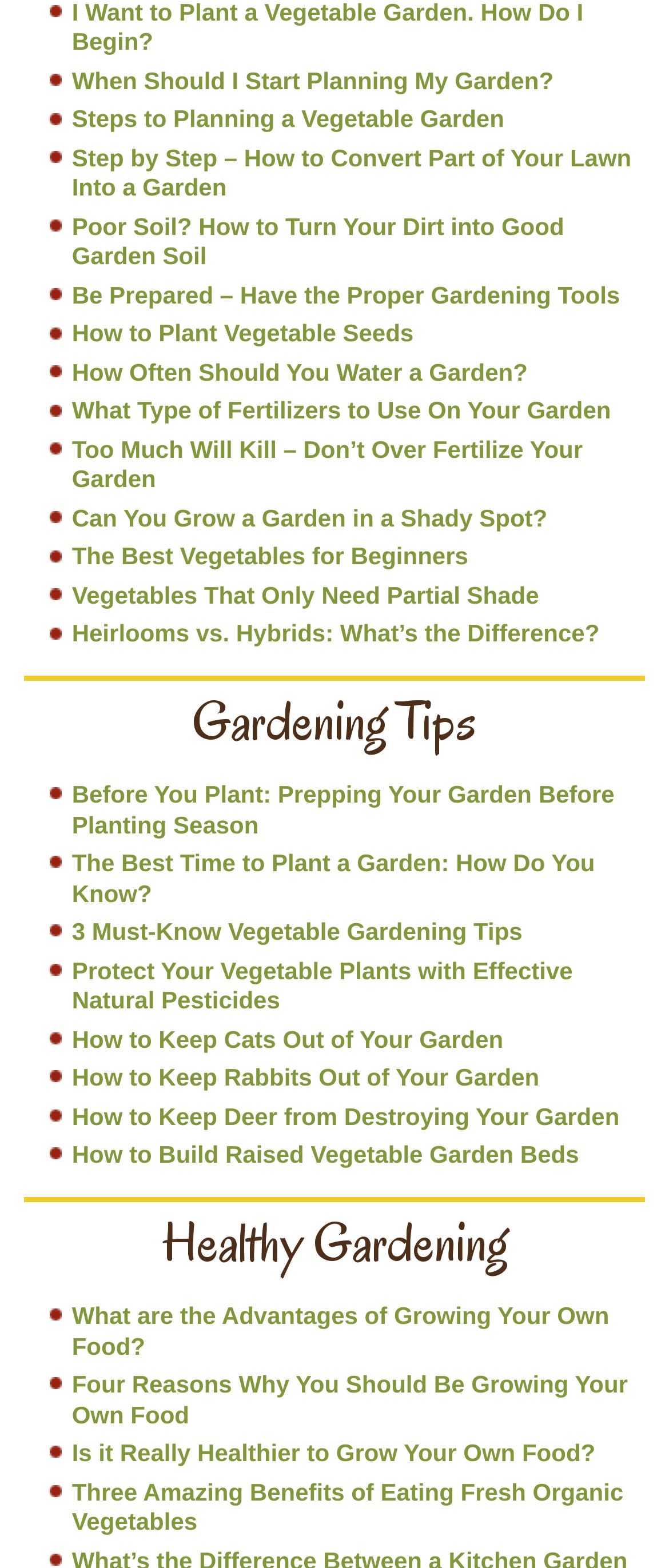Extract the bounding box for the UI element that matches this description: "The Best Vegetables for Beginners".

[0.107, 0.346, 0.7, 0.364]